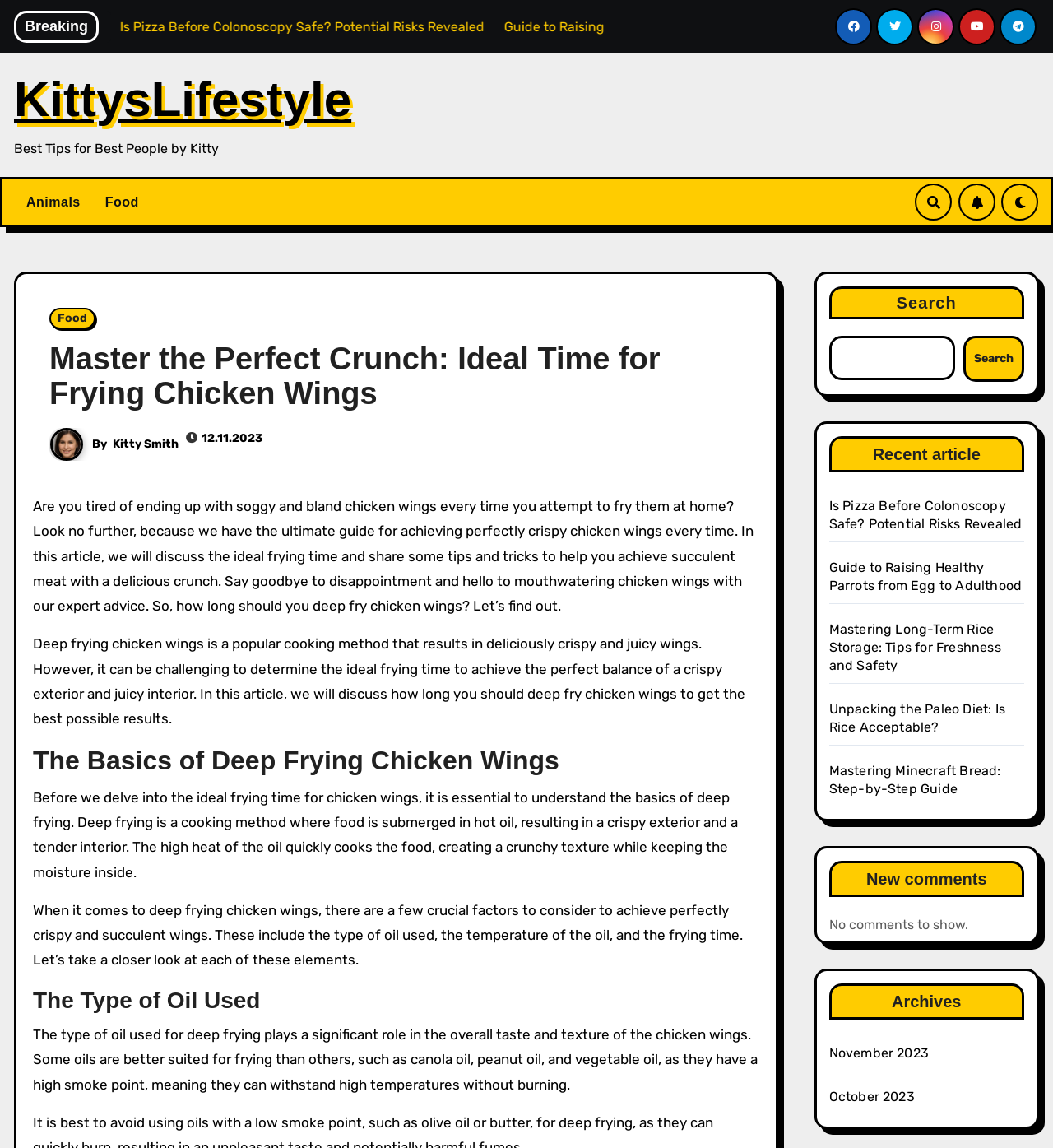Please identify the bounding box coordinates of the region to click in order to complete the task: "Search for something on the website". The coordinates must be four float numbers between 0 and 1, specified as [left, top, right, bottom].

[0.787, 0.293, 0.907, 0.332]